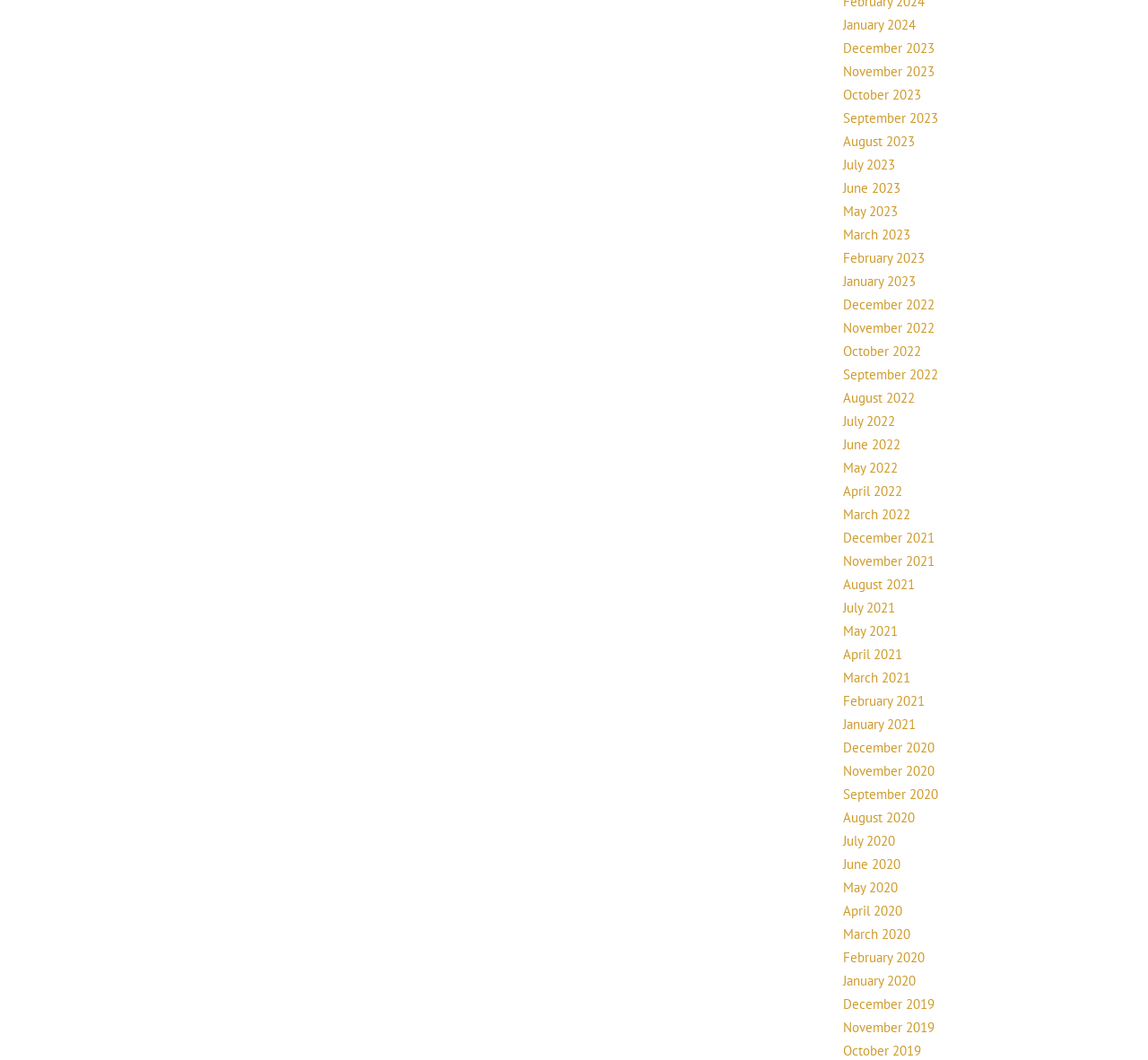Identify the bounding box coordinates of the section to be clicked to complete the task described by the following instruction: "View October 2023". The coordinates should be four float numbers between 0 and 1, formatted as [left, top, right, bottom].

[0.734, 0.081, 0.802, 0.097]